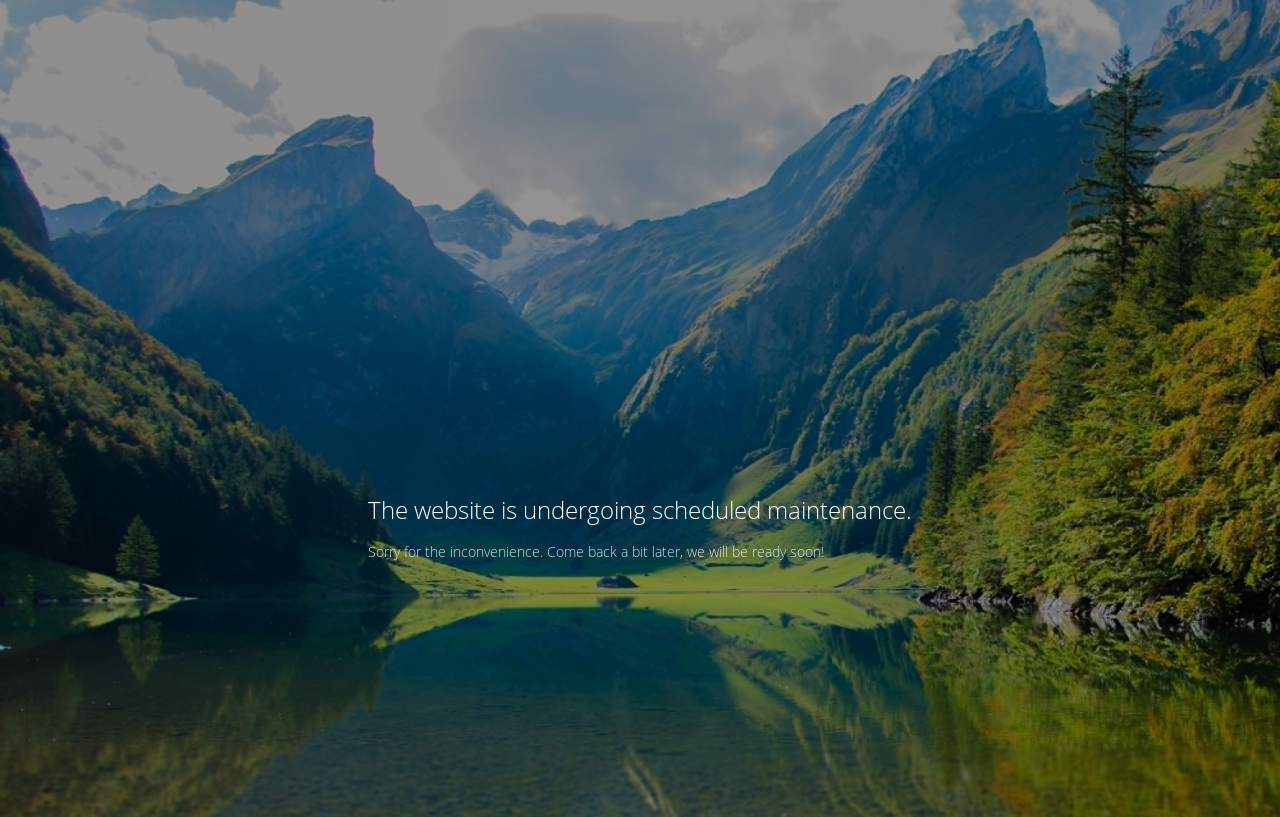Locate the headline of the webpage and generate its content.

The website is undergoing scheduled maintenance.